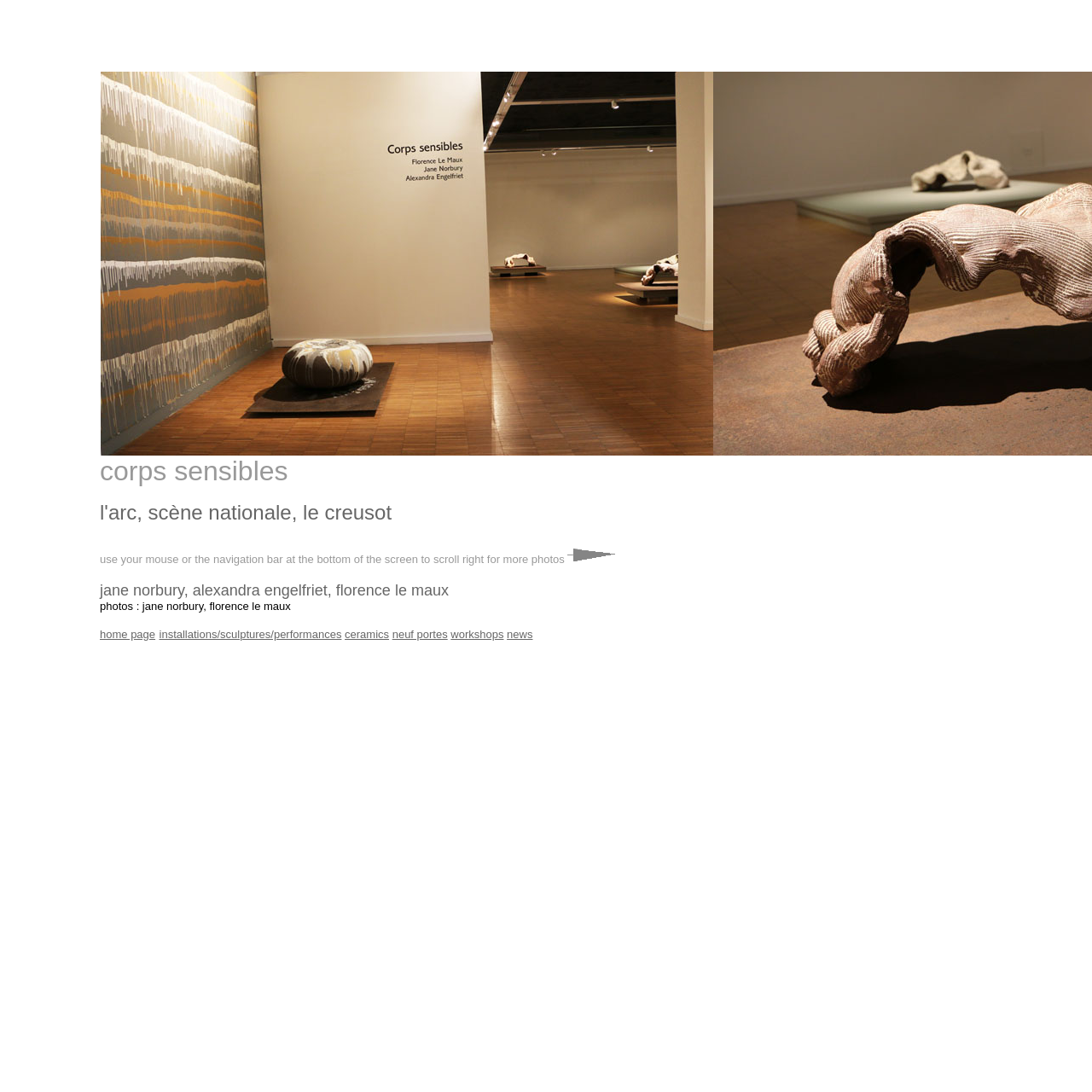Locate the bounding box of the UI element based on this description: "ceramics". Provide four float numbers between 0 and 1 as [left, top, right, bottom].

[0.316, 0.575, 0.356, 0.587]